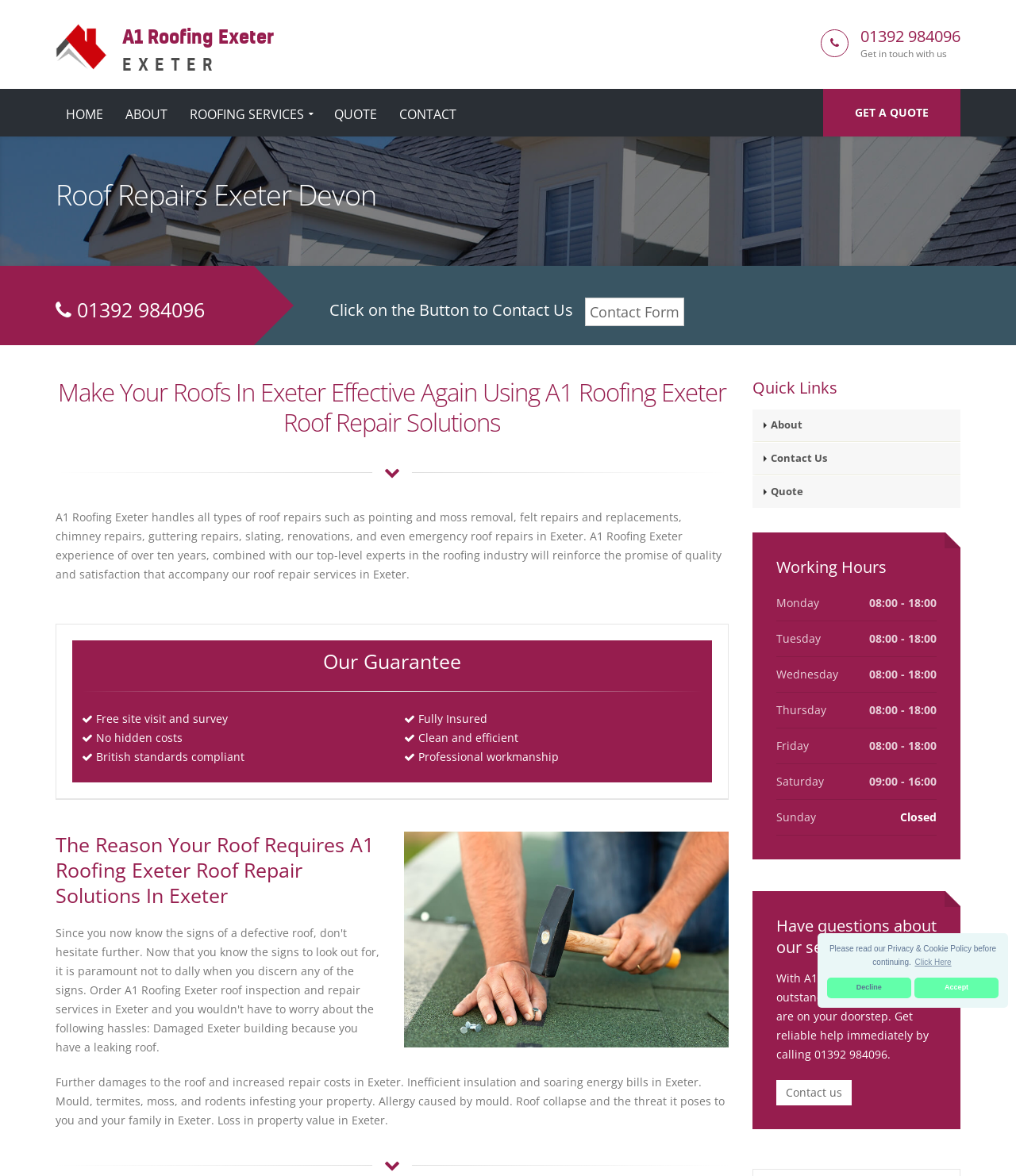How can I contact A1 Roofing Exeter for questions about their services?
Based on the image, respond with a single word or phrase.

Call 01392 984096 or contact us